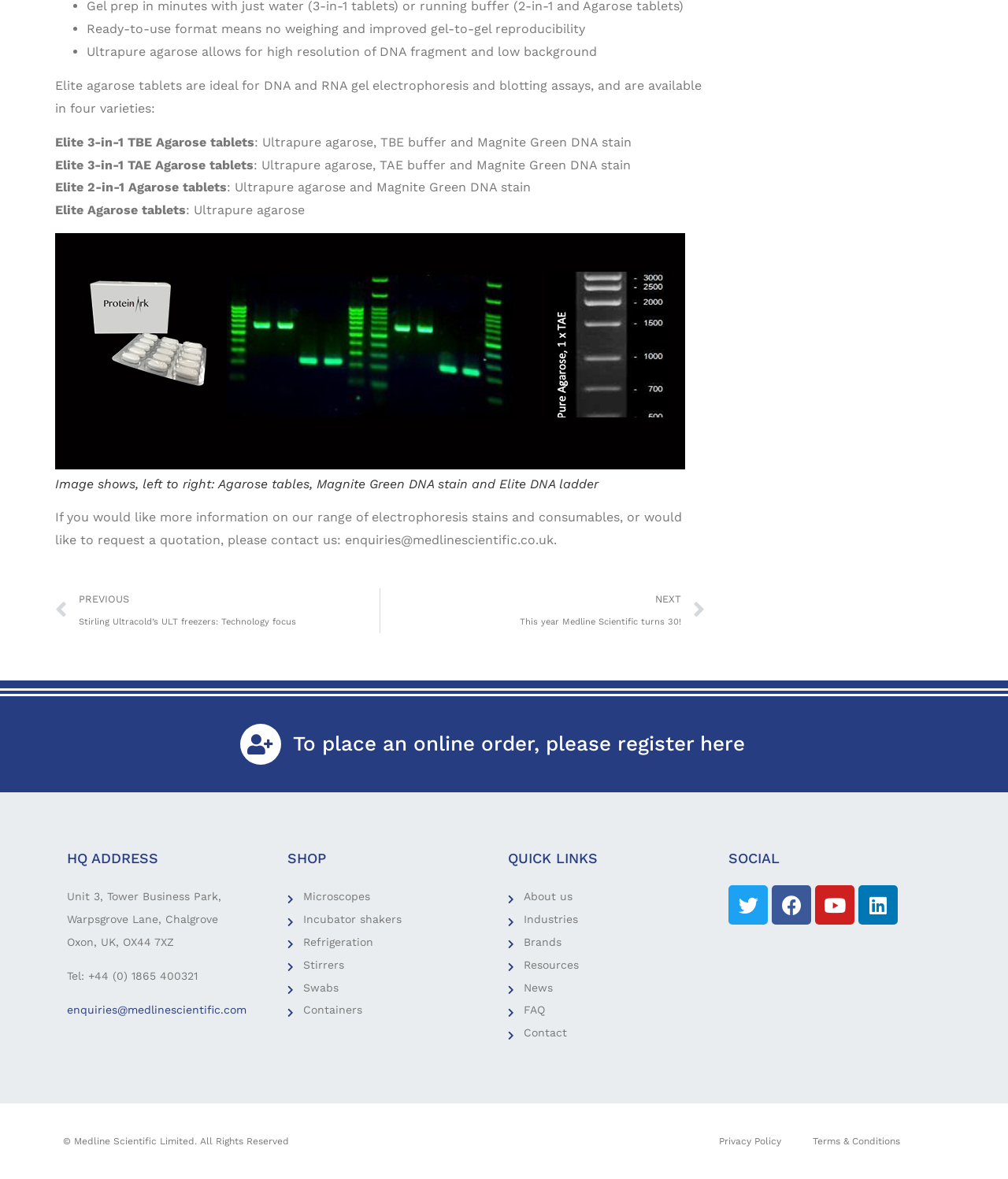Determine the bounding box for the UI element described here: "Incubator shakers".

[0.285, 0.77, 0.496, 0.79]